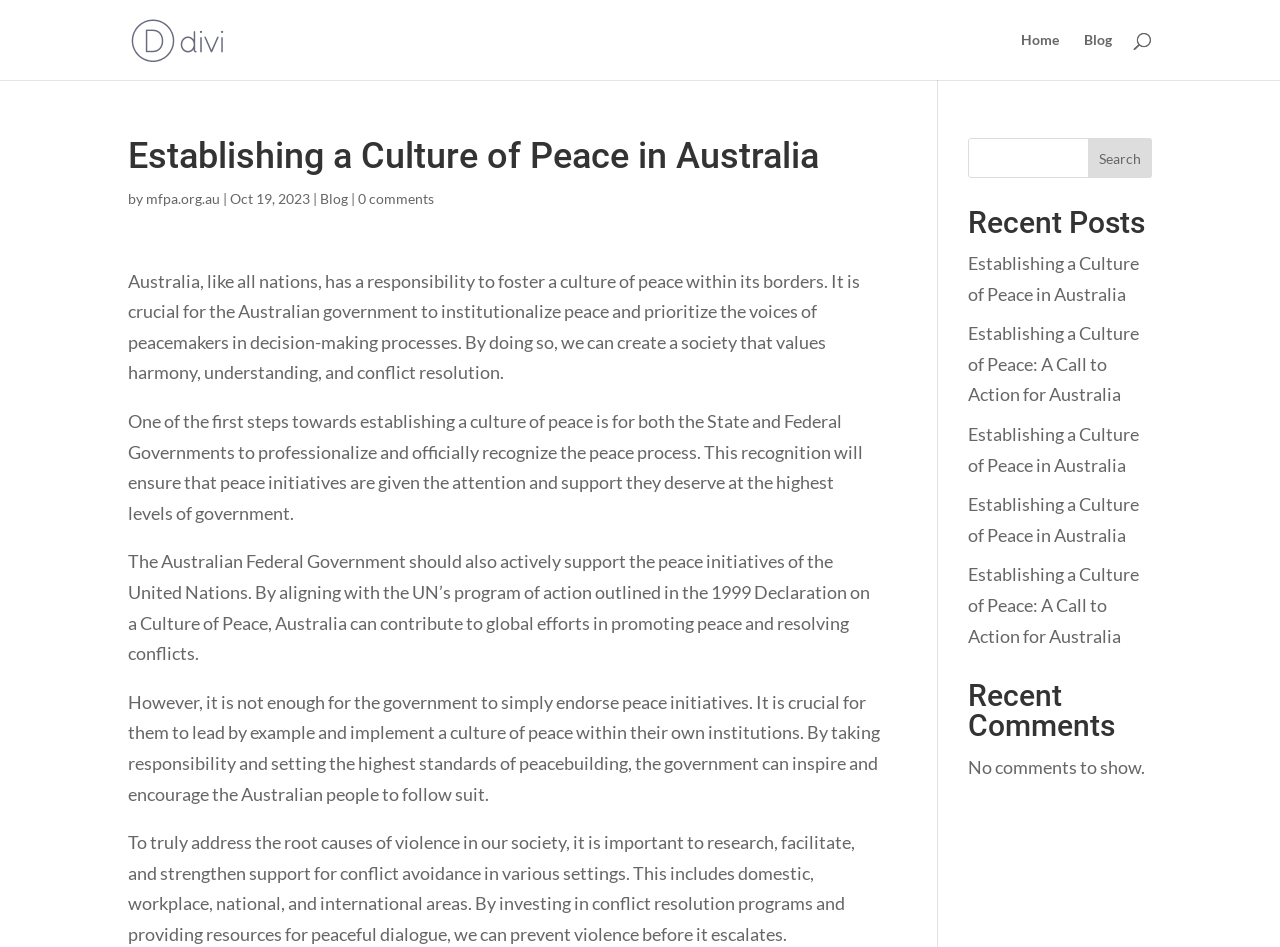Can you find the bounding box coordinates for the element to click on to achieve the instruction: "search in the search box"?

[0.756, 0.146, 0.9, 0.188]